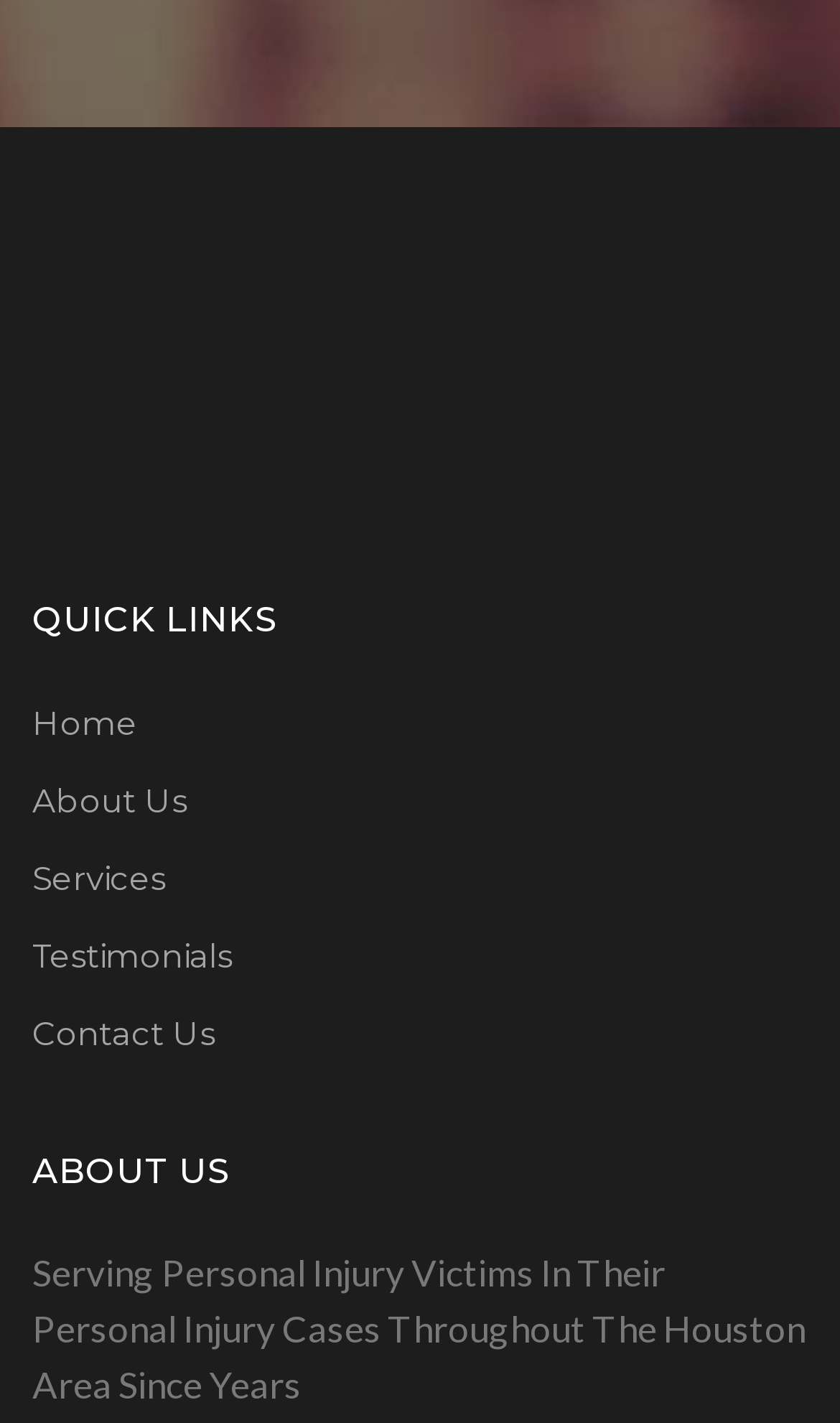What are the quick links provided on this webpage?
Based on the image, please offer an in-depth response to the question.

The quick links are listed under the 'QUICK LINKS' heading, which includes links to 'Home', 'About Us', 'Services', 'Testimonials', and 'Contact Us'.